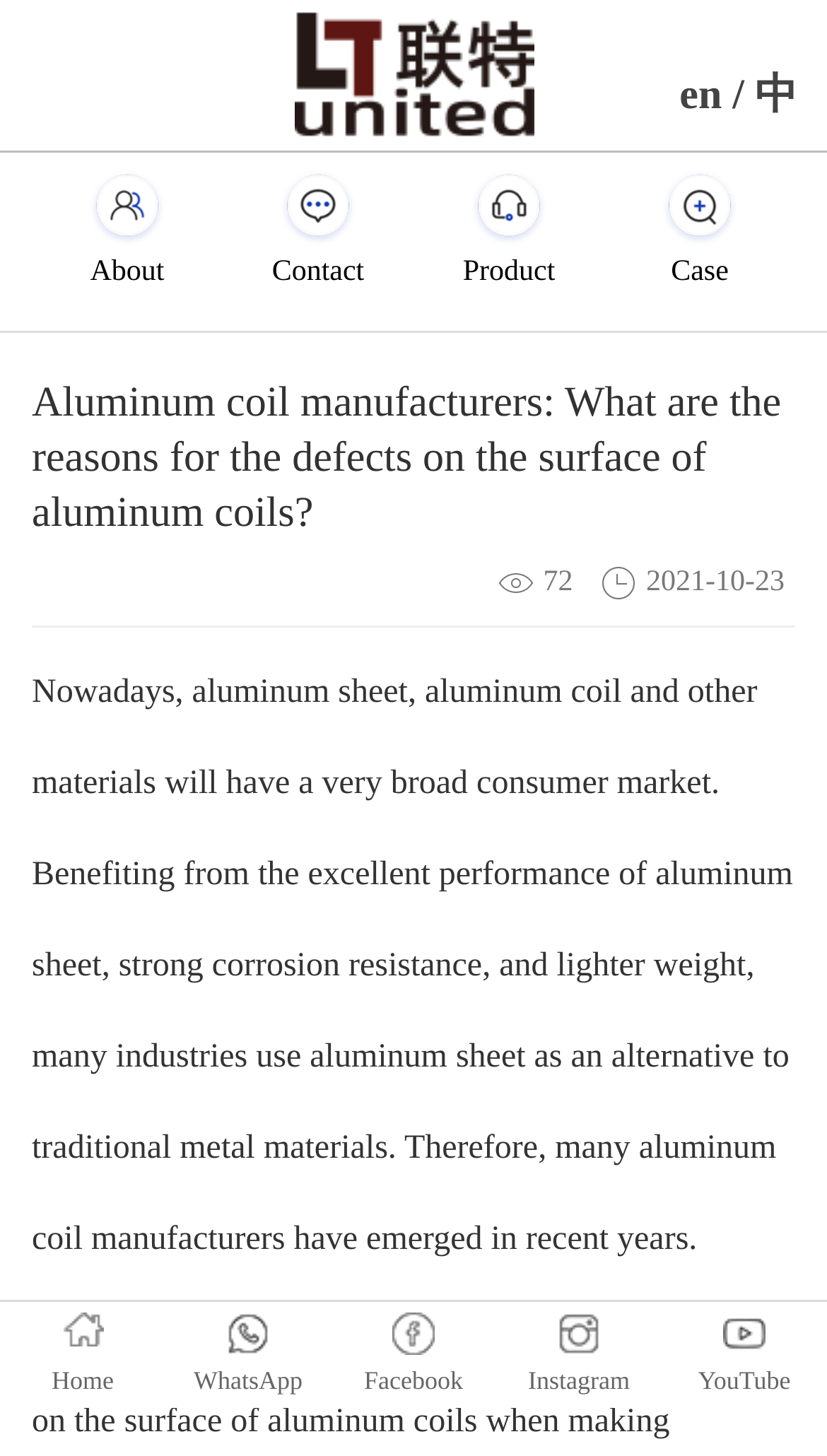Highlight the bounding box coordinates of the region I should click on to meet the following instruction: "Click the 'Home' link".

[0.0, 0.894, 0.2, 0.967]